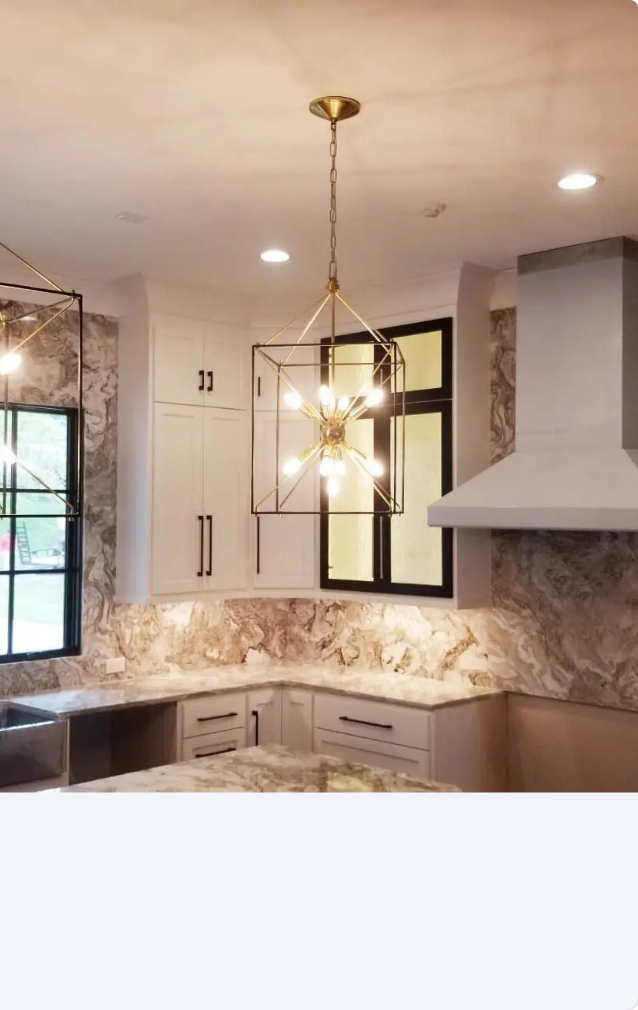What type of design does the pendant lighting have?
Refer to the image and provide a thorough answer to the question.

The caption describes the pendant lighting as having a modern geometric design, which suggests that the lighting fixtures have a contemporary and angular shape.